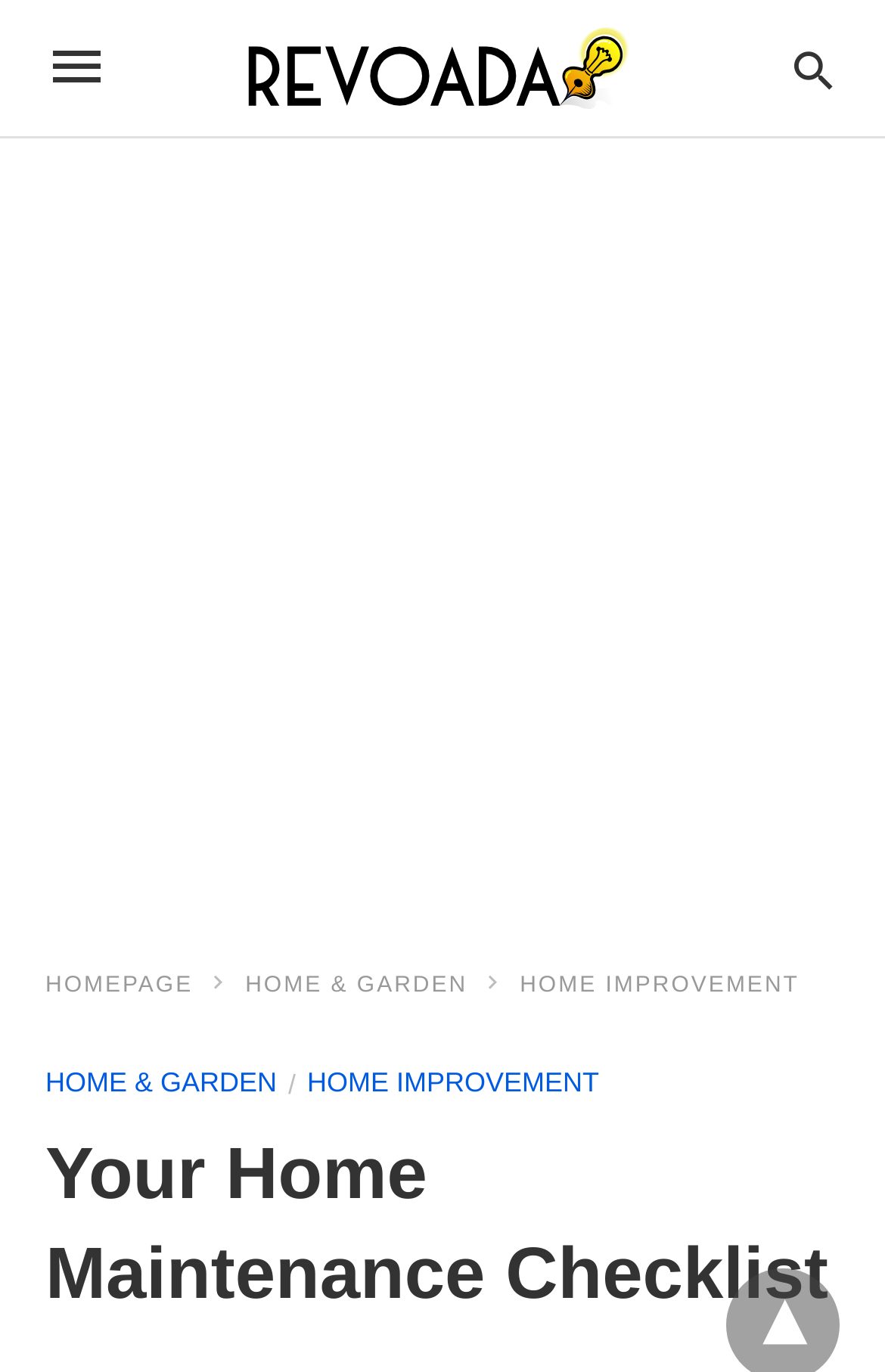Provide a brief response in the form of a single word or phrase:
What is the position of the search bar?

Top right